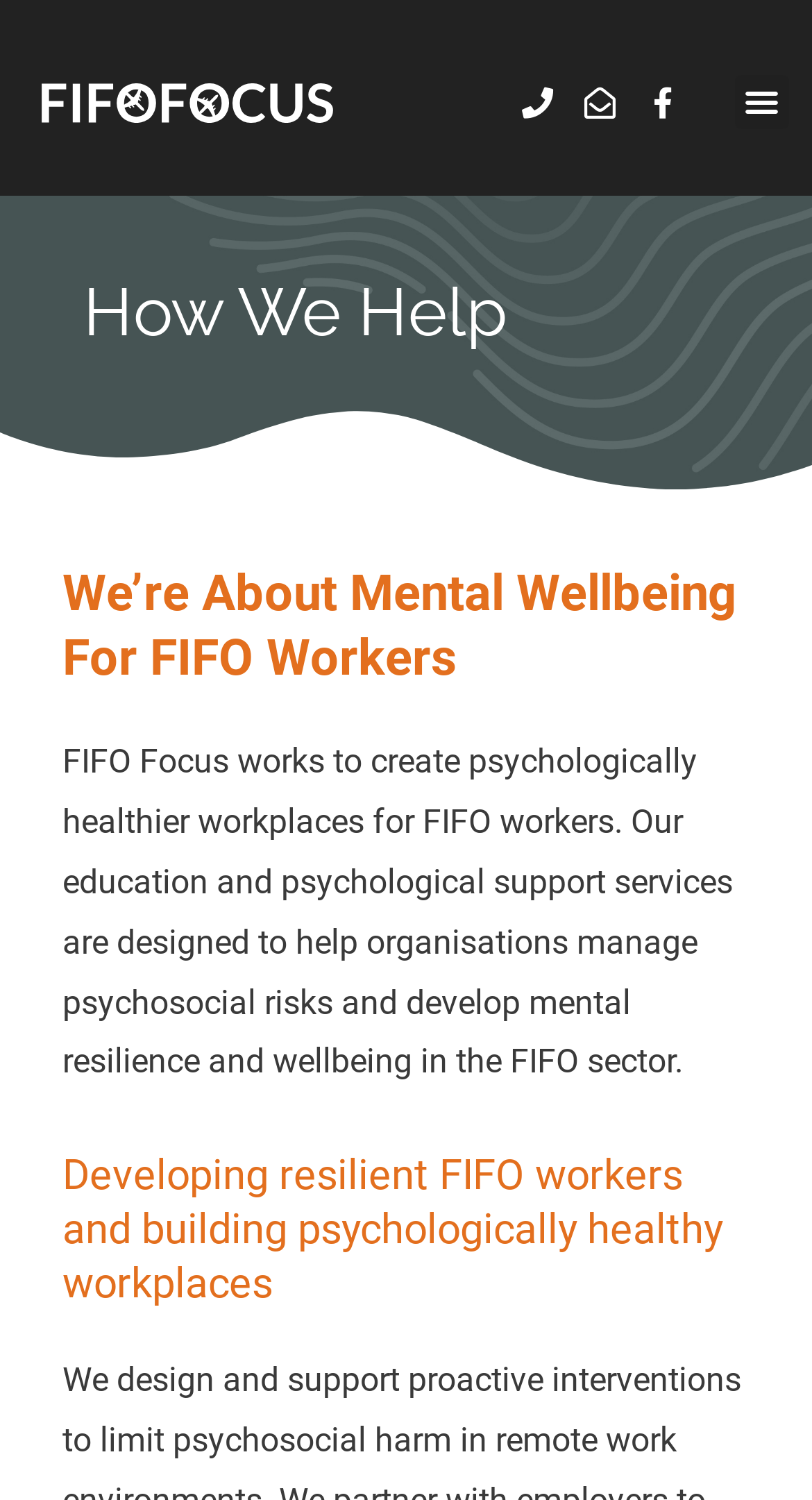What is the focus of FIFO Focus' work?
Please ensure your answer to the question is detailed and covers all necessary aspects.

The webpage clearly states that FIFO Focus works to create psychologically healthier workplaces for FIFO workers, indicating that their primary focus is on the wellbeing of FIFO workers.